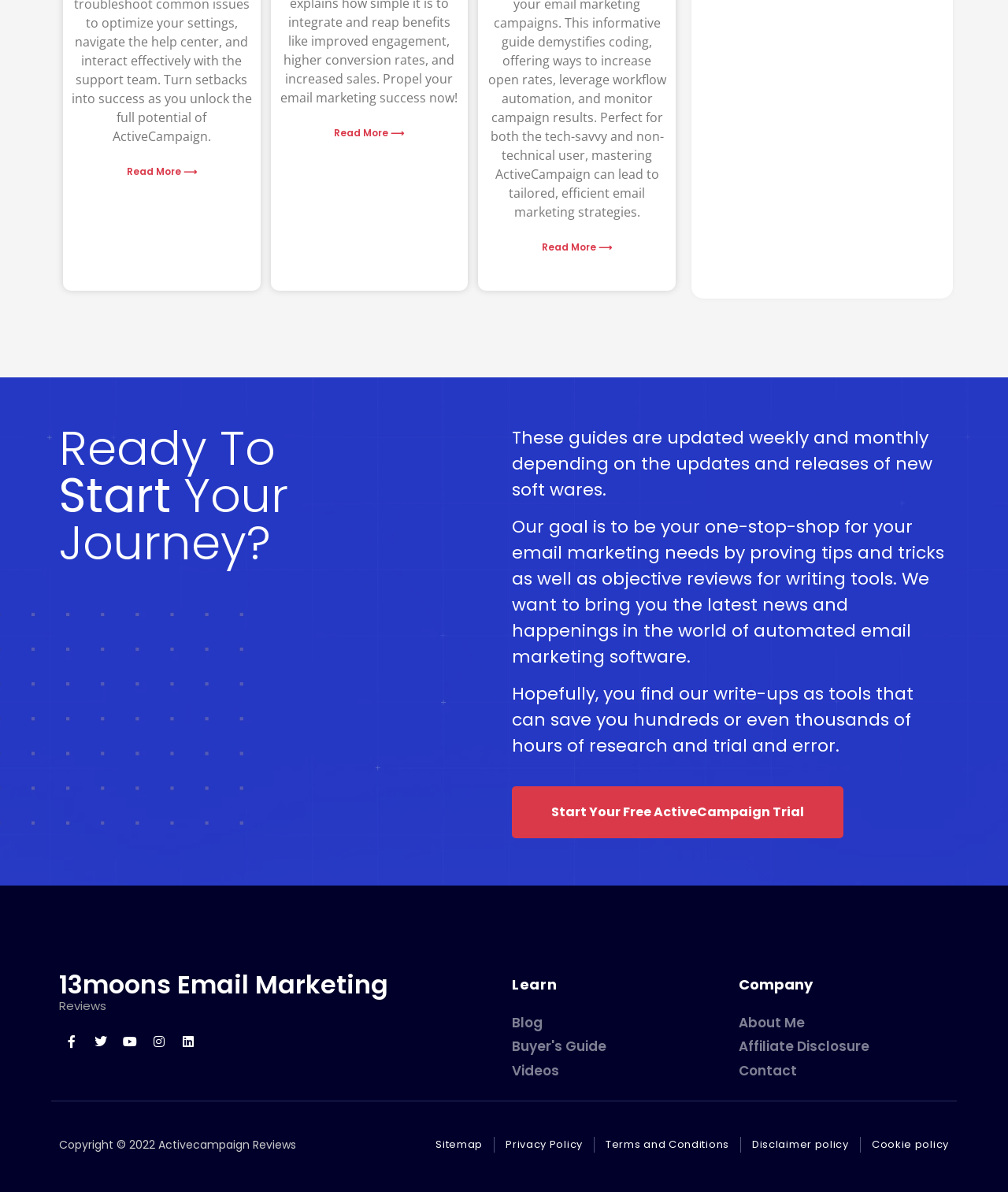Find the bounding box coordinates of the element you need to click on to perform this action: 'Start Your Free ActiveCampaign Trial'. The coordinates should be represented by four float values between 0 and 1, in the format [left, top, right, bottom].

[0.508, 0.66, 0.837, 0.703]